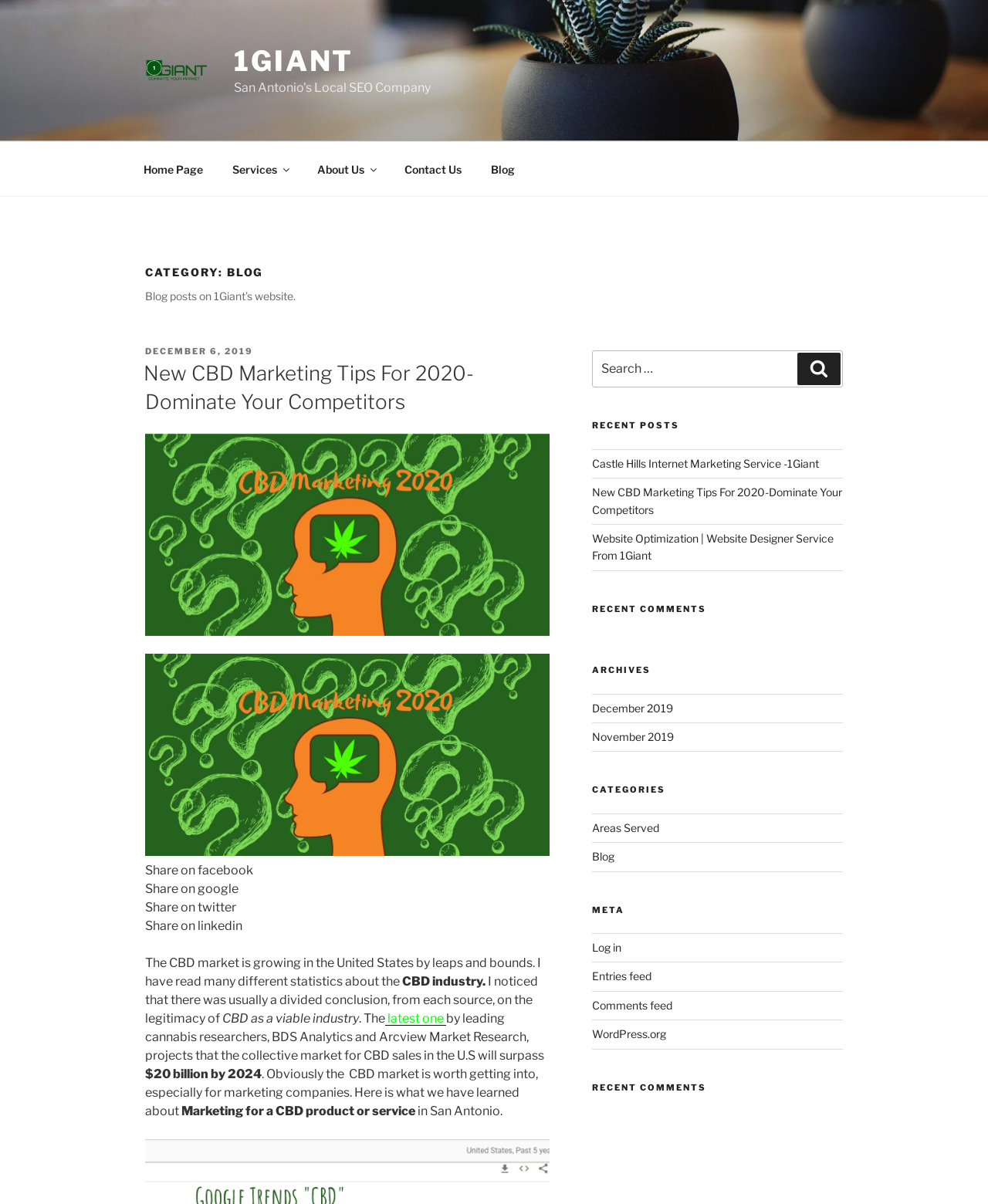Offer a comprehensive description of the webpage’s content and structure.

The webpage is a blog page on 1Giant's website, with a focus on CBD marketing. At the top, there is a navigation menu with links to the home page, services, about us, contact us, and blog. Below the navigation menu, there is a heading that reads "CATEGORY: BLOG". 

On the left side of the page, there is a section with a heading that reads "New CBD Marketing Tips For 2020-Dominate Your Competitors". This section contains a brief introduction to the CBD market, followed by a lengthy article discussing the growth of the CBD industry and marketing strategies for CBD products or services in San Antonio. The article is accompanied by several social media sharing links and two images related to CBD marketing.

On the right side of the page, there is a sidebar with several sections. The top section is a search bar with a search button. Below the search bar, there are sections for recent posts, recent comments, archives, categories, and meta. The recent posts section lists three links to recent blog posts, including the one on the left side of the page. The archives section lists links to blog posts from December 2019 and November 2019. The categories section lists links to categories such as areas served and blog. The meta section lists links to log in, entries feed, comments feed, and WordPress.org.